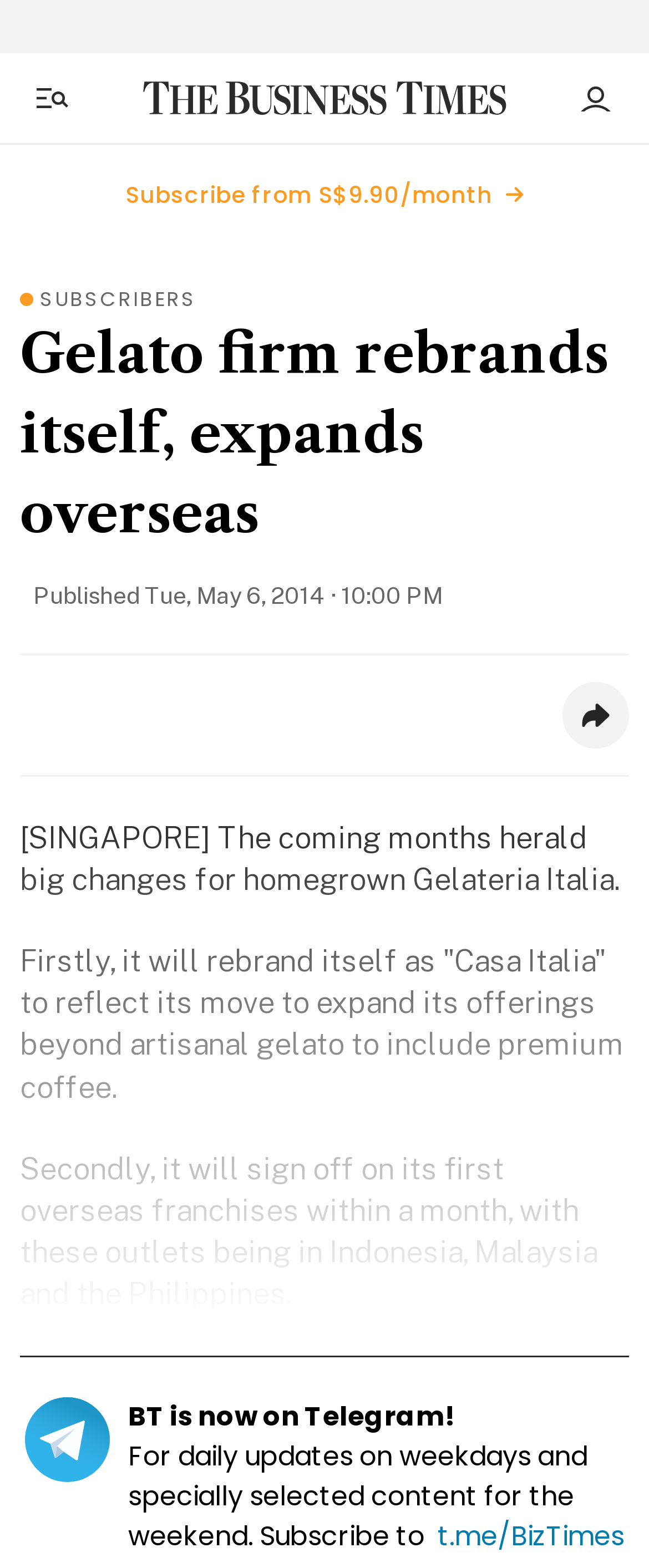How many countries will have Gelateria Italia's franchises?
Refer to the screenshot and respond with a concise word or phrase.

Three